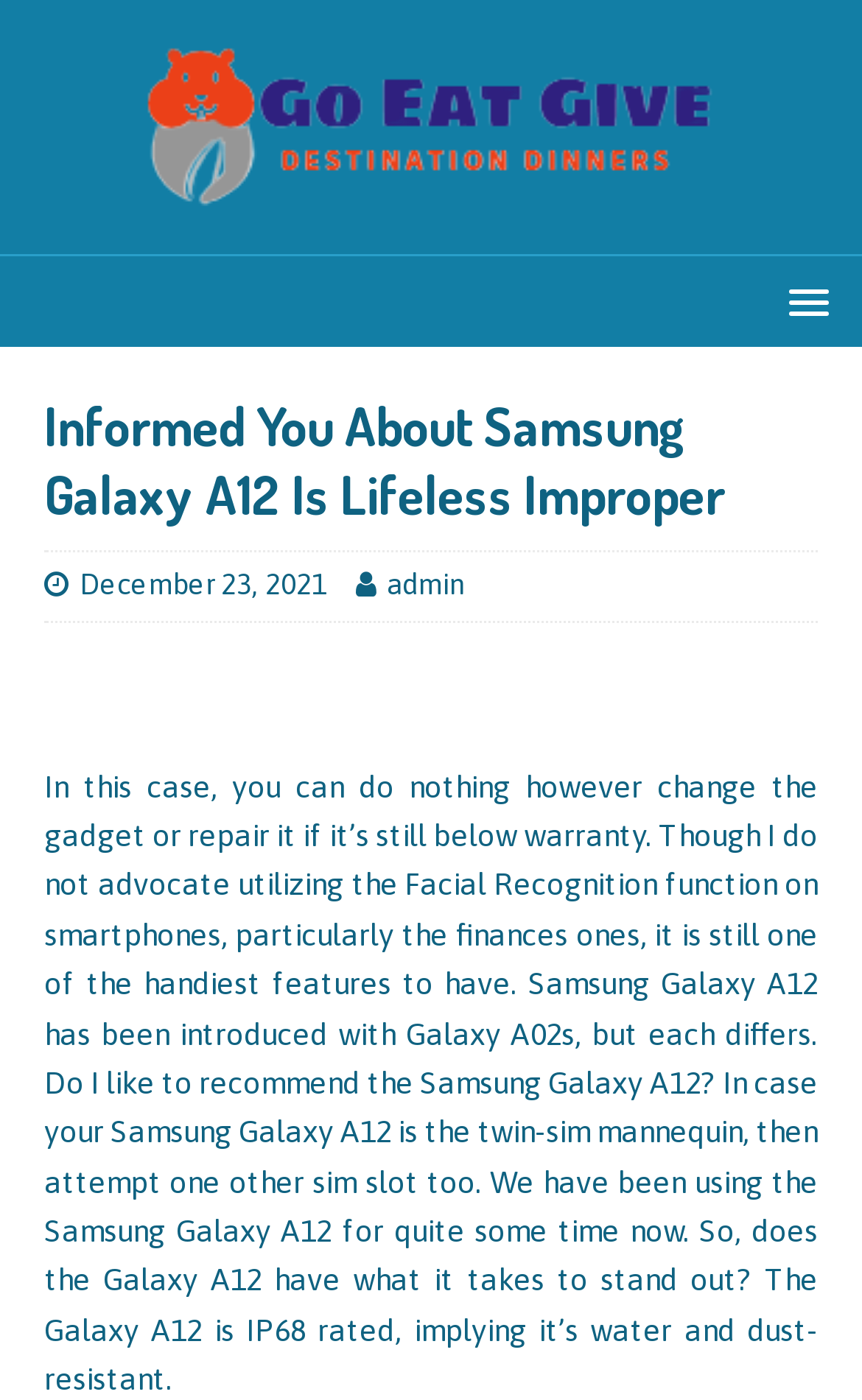What is the rating of the Samsung Galaxy A12 in terms of water and dust resistance?
Can you offer a detailed and complete answer to this question?

The webpage mentions that the Galaxy A12 is IP68 rated, implying it’s water and dust-resistant. This information is found in the StaticText element that describes the features of the smartphone.